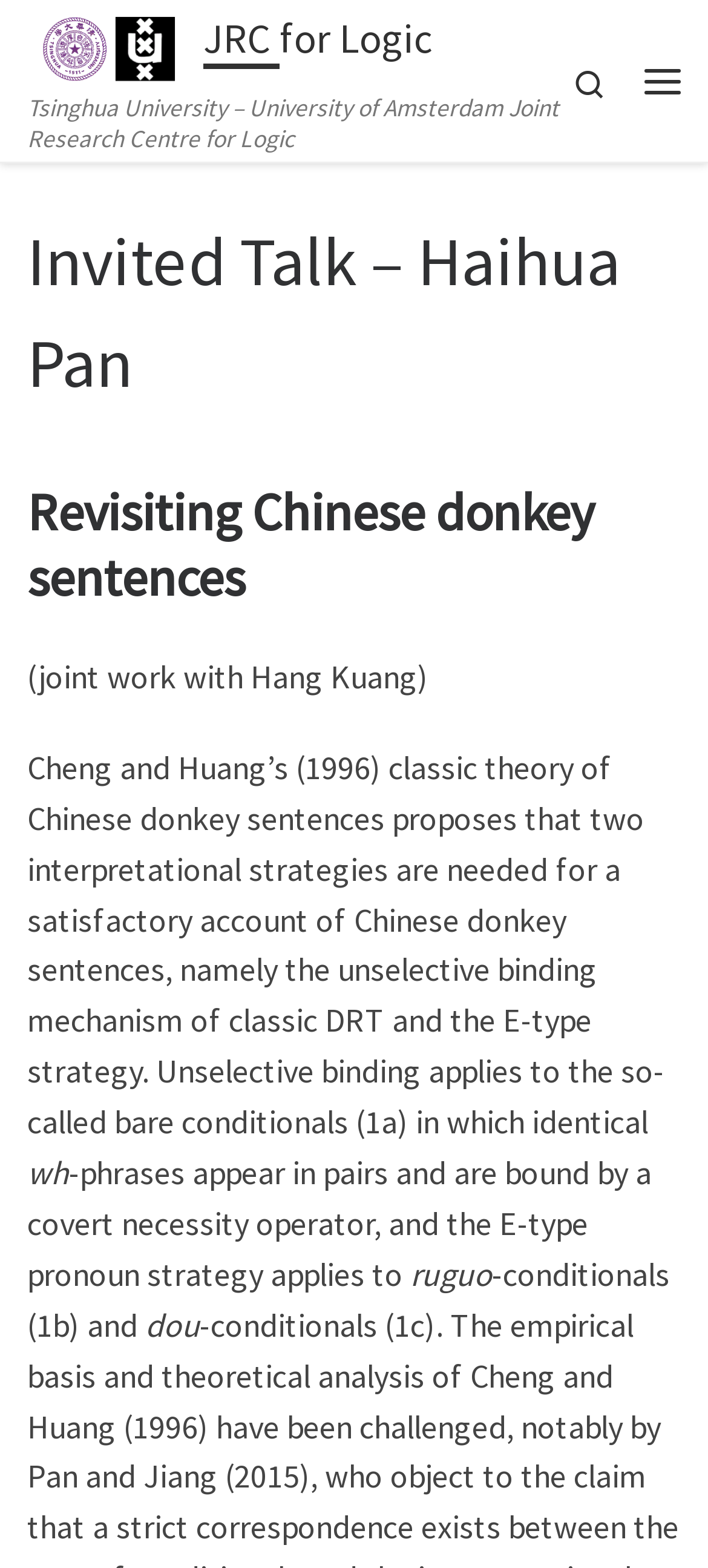Use a single word or phrase to answer the question:
What is the language of the text?

English and Chinese